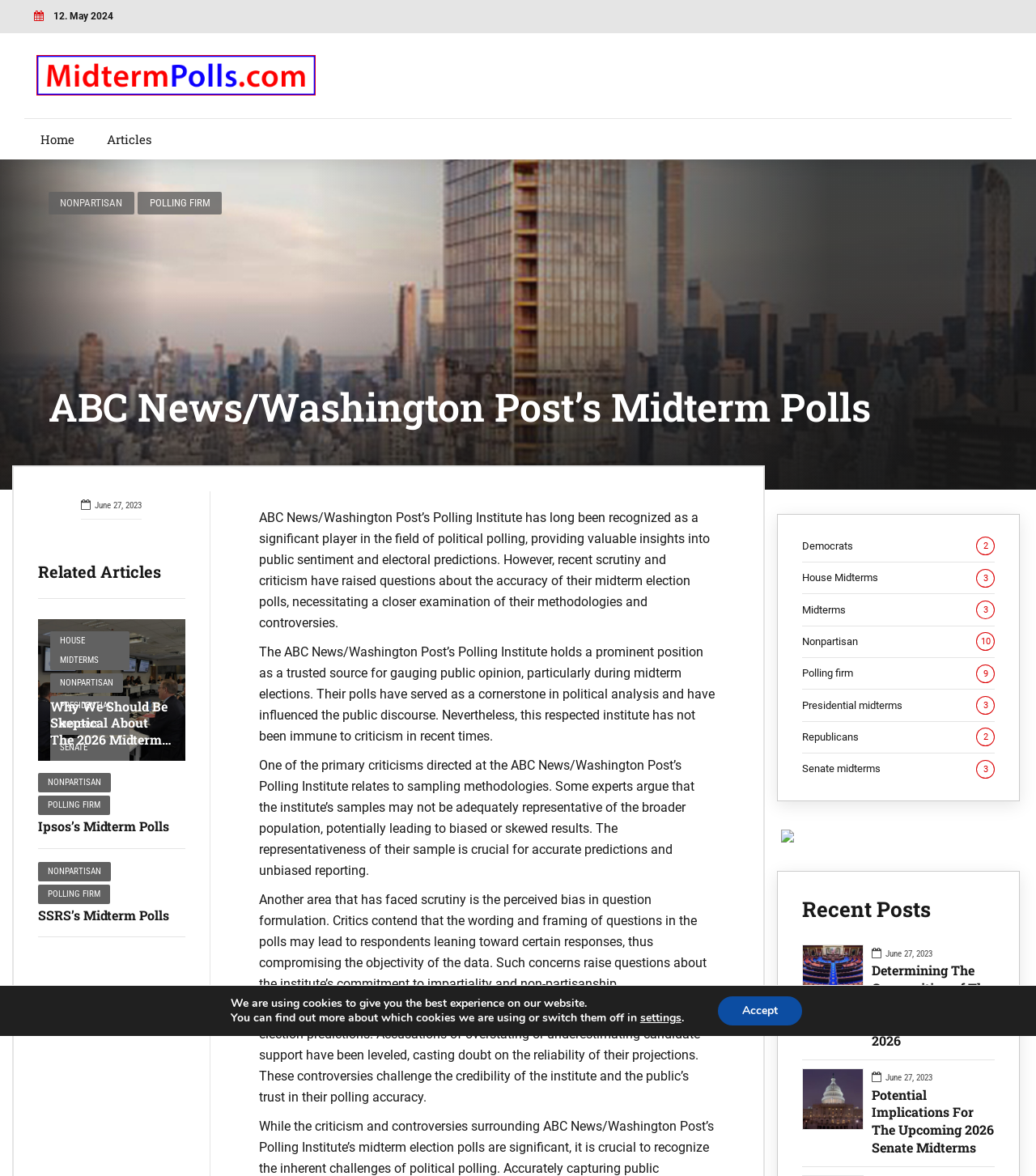Explain the webpage in detail, including its primary components.

This webpage is dedicated to ABC News/Washington Post's Midterm Polls, with a focus on providing valuable insights into public sentiment and electoral predictions. At the top of the page, there is a header section with a link to the homepage and a navigation menu with options like "Articles" and "Home". Below this, there is a prominent heading that reads "ABC News/Washington Post's Midterm Polls".

The main content of the page is divided into several sections. The first section features a series of links to related articles, including "Why We Should Be Skeptical About The 2026 Midterm Polls" and "Ipsos's Midterm Polls". These links are accompanied by brief descriptions of the articles.

The next section provides an in-depth analysis of the ABC News/Washington Post's Polling Institute, discussing its methodologies and controversies. This section is divided into four paragraphs, each addressing a specific aspect of the institute's polling practices, such as sampling methodologies and question formulation.

To the right of this section, there is a sidebar with links to various topics, including "Democrats", "House Midterms", and "Nonpartisan". These links are likely related to the midterm polls and provide additional information on these topics.

Further down the page, there is a section titled "Recent Posts", which features links to recent articles, including "Determining The Composition of The House of Representatives in 2026" and "Potential Implications For The Upcoming 2026 Senate Midterms". Each link is accompanied by a brief description and a date stamp.

At the very bottom of the page, there is a GDPR cookie banner that informs users about the use of cookies on the website and provides options to manage cookie settings.